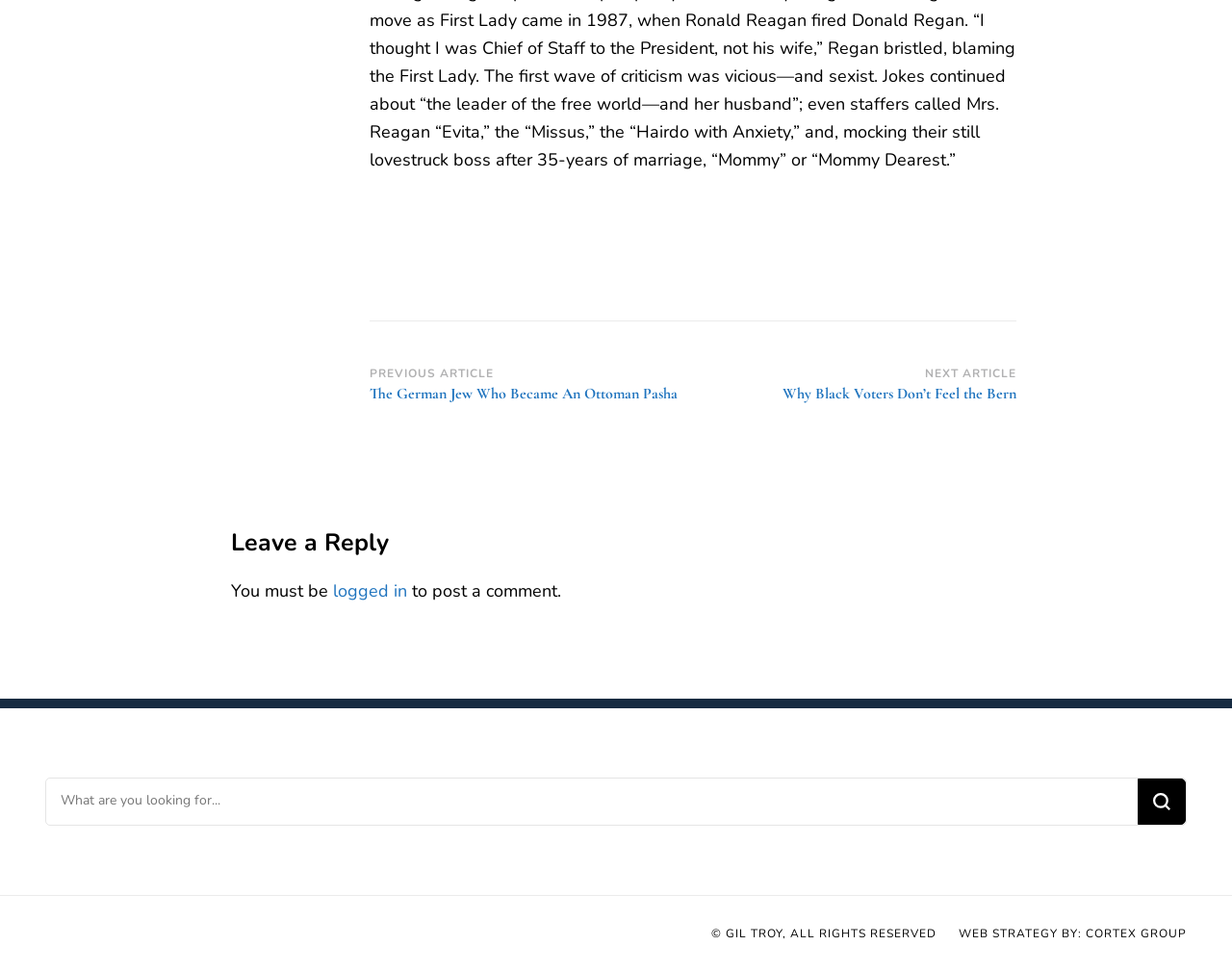What is the purpose of the search box?
Based on the image, please offer an in-depth response to the question.

The search box is located at the bottom of the webpage, and it has a placeholder text 'What are you looking for...'. This suggests that the search box is intended for users to search for specific articles or content within the website.